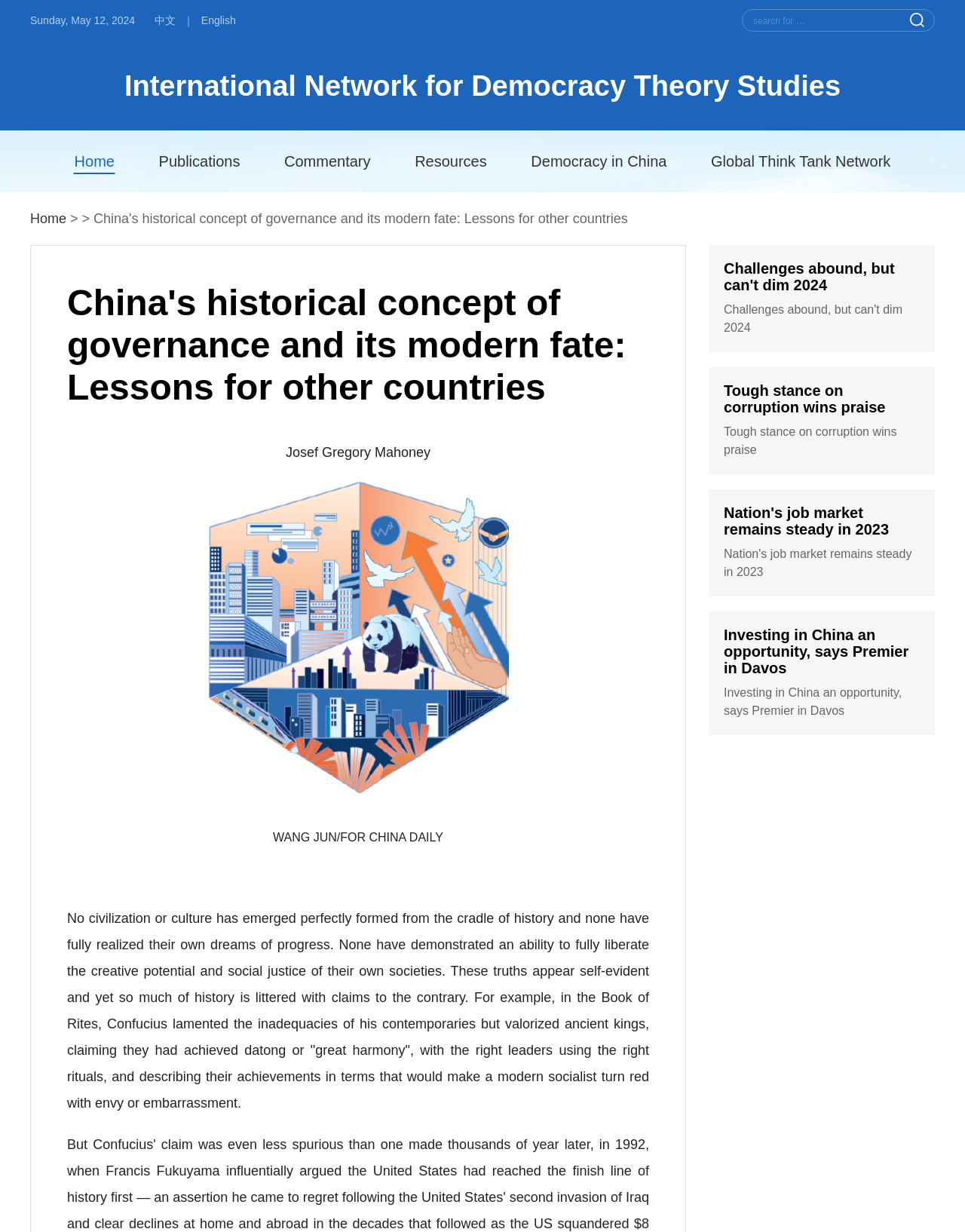Determine the bounding box coordinates for the clickable element to execute this instruction: "Search for something". Provide the coordinates as four float numbers between 0 and 1, i.e., [left, top, right, bottom].

[0.77, 0.008, 0.926, 0.026]